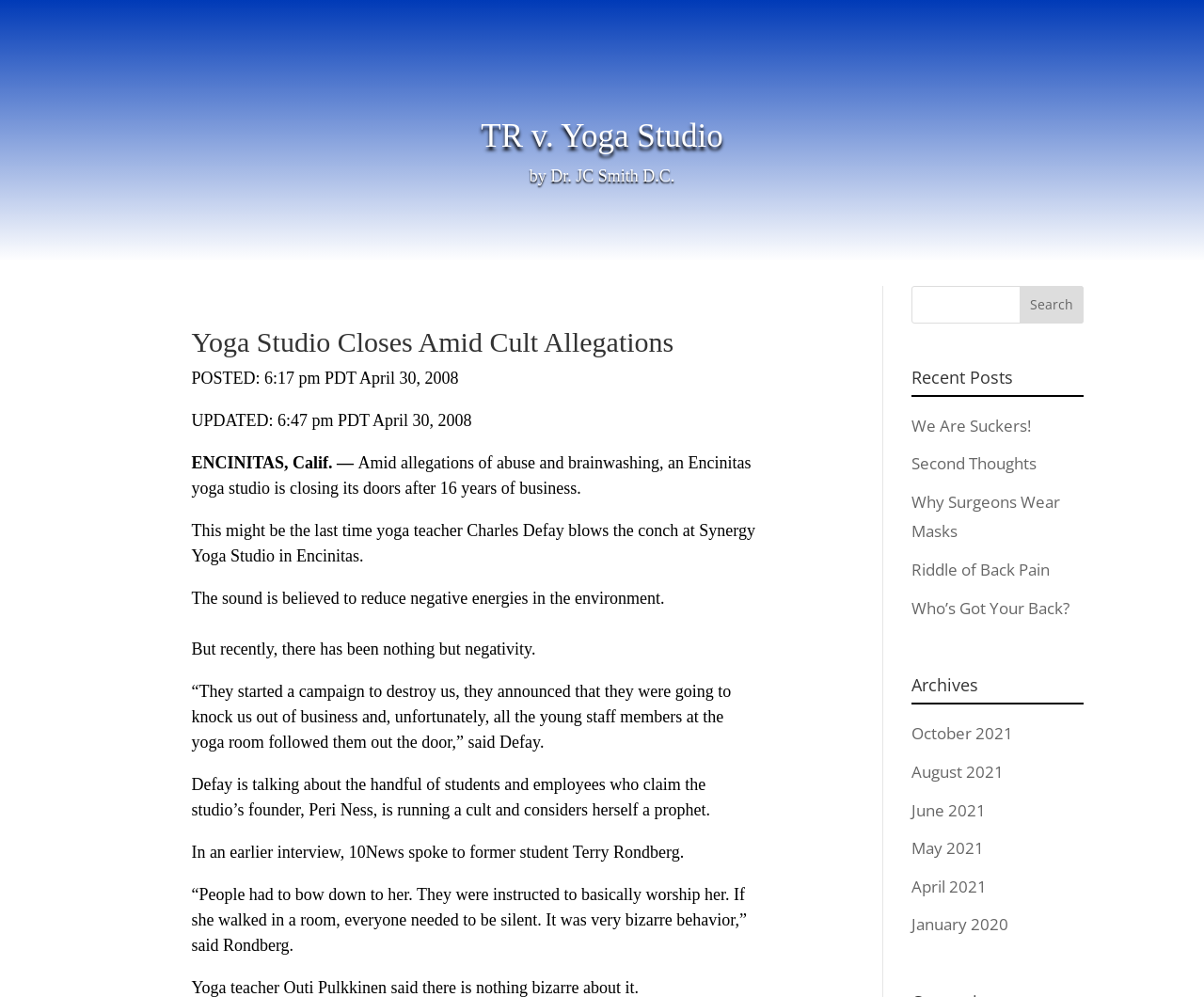Locate the bounding box coordinates of the clickable region necessary to complete the following instruction: "Visit Dr. JC Smith D.C.'s page". Provide the coordinates in the format of four float numbers between 0 and 1, i.e., [left, top, right, bottom].

[0.457, 0.167, 0.56, 0.186]